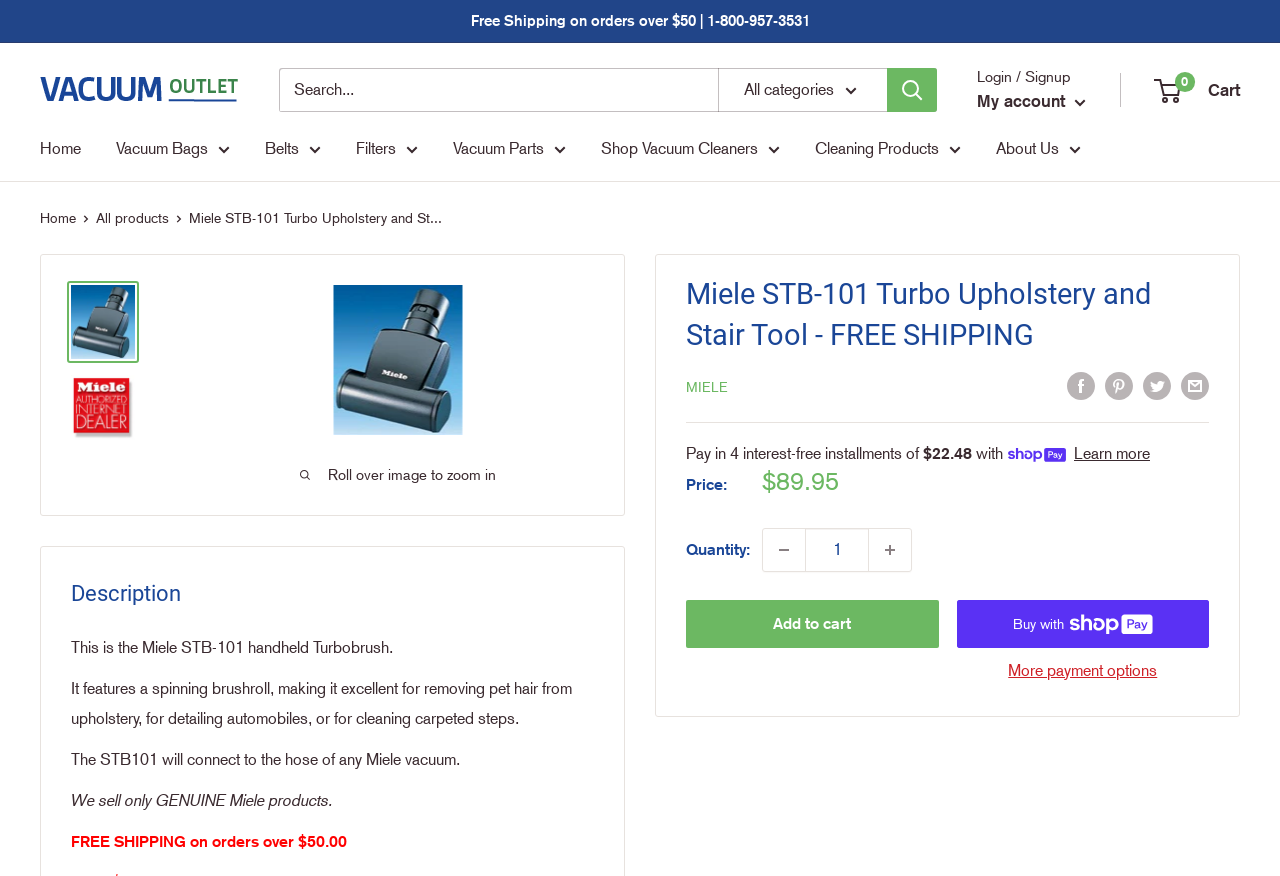Locate the bounding box coordinates of the element that needs to be clicked to carry out the instruction: "Search for something". The coordinates should be given as four float numbers ranging from 0 to 1, i.e., [left, top, right, bottom].

None